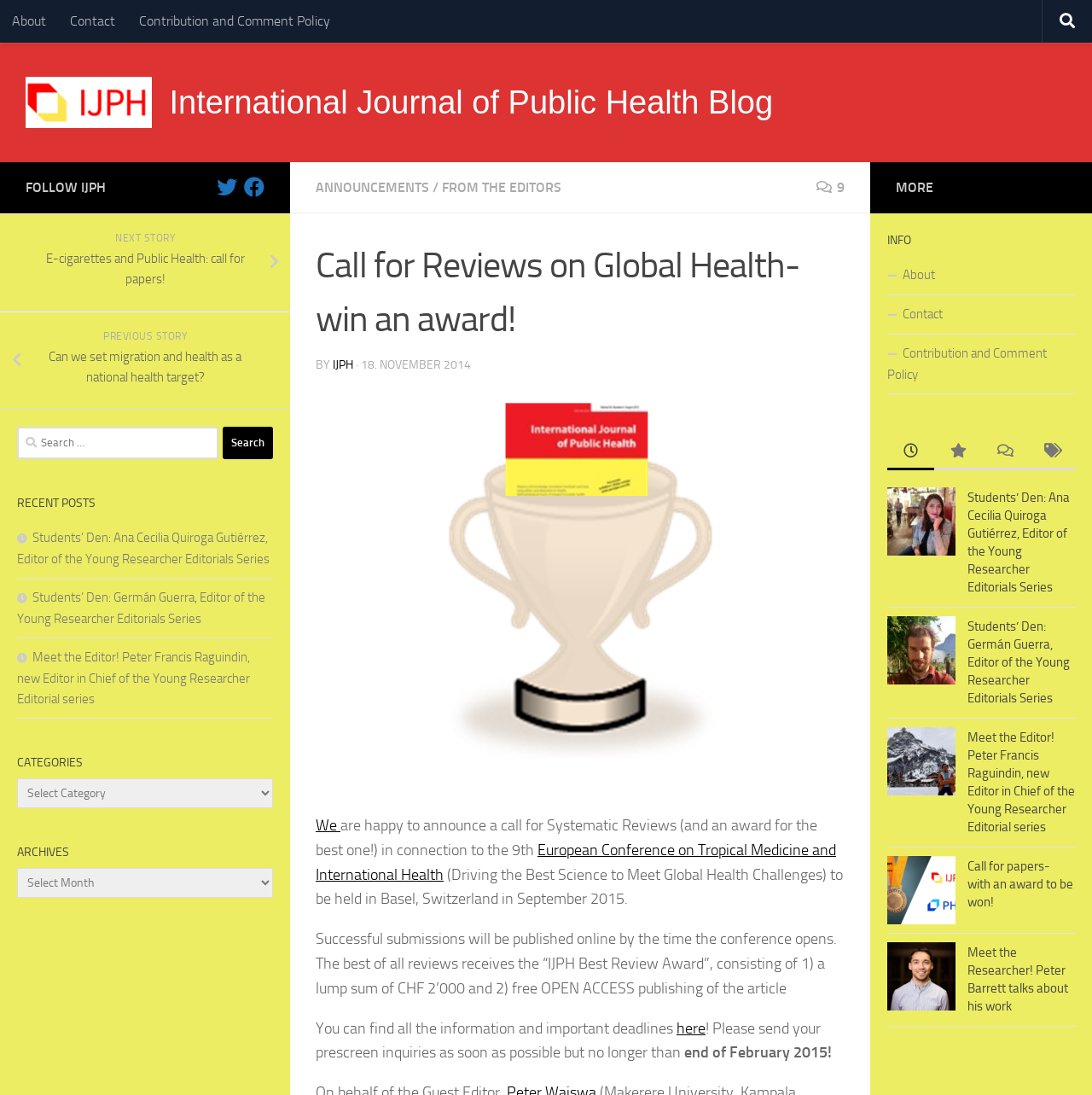Locate the bounding box coordinates of the item that should be clicked to fulfill the instruction: "Find more information about the award".

[0.289, 0.368, 0.773, 0.692]